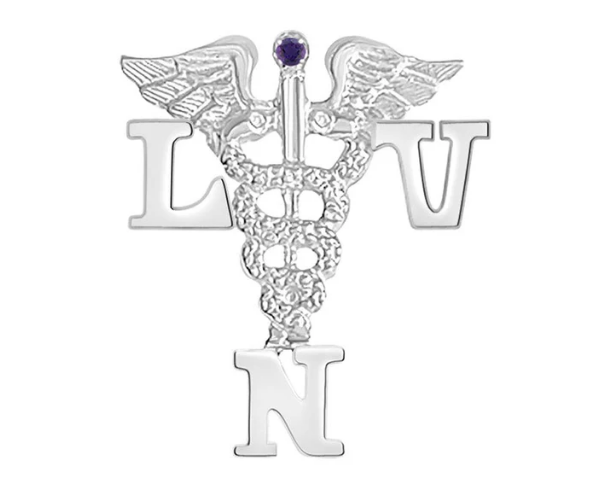Offer a detailed account of the various components present in the image.

The image features a beautifully designed nursing pin, which symbolizes the dedication and professionalism of those in the nursing field. Central to the design is the iconic caduceus, showcasing a serpent entwined around a staff, flanked by two wings, signifying healing and the medical profession. The letters "LVN" are prominently integrated into the pin's design, representing Licensed Vocational Nurses. A small purple gemstone is set at the top of the caduceus, adding an elegant touch to this meaningful insignia. This pin serves as a proud emblem for nurses, celebrating their commitment to care and service in the healthcare industry.